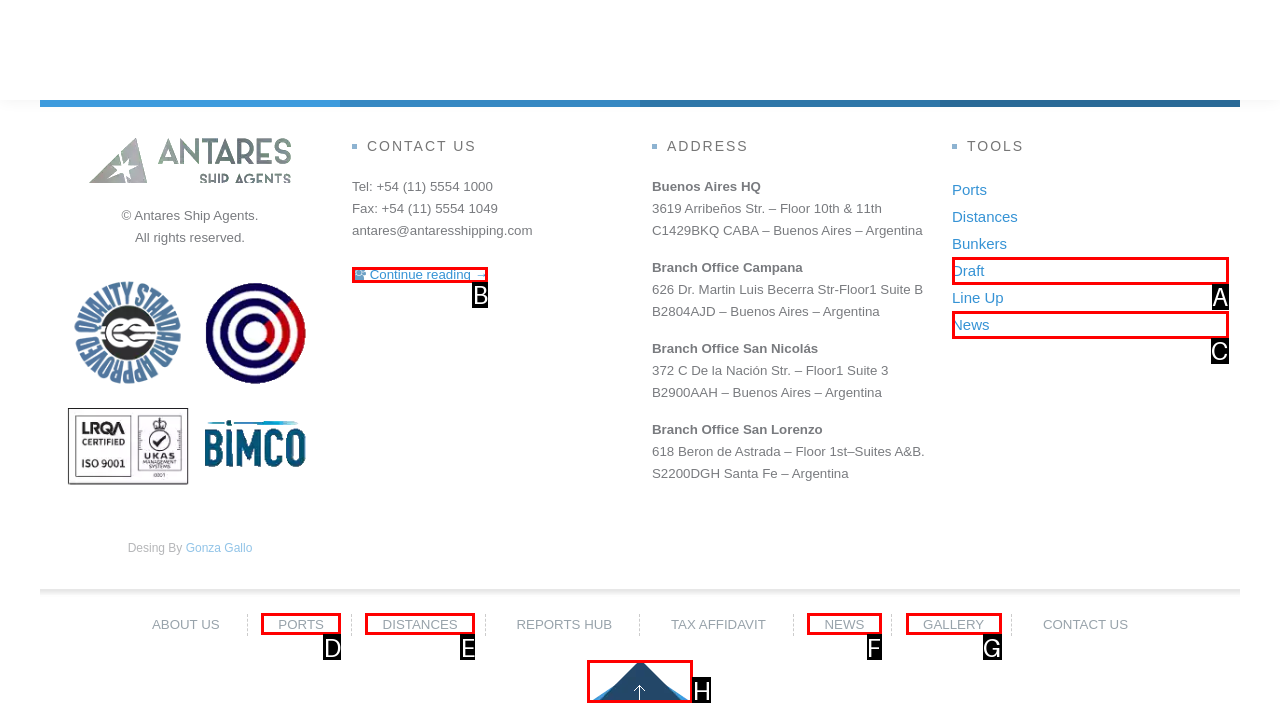Select the letter from the given choices that aligns best with the description: Continue reading →. Reply with the specific letter only.

B